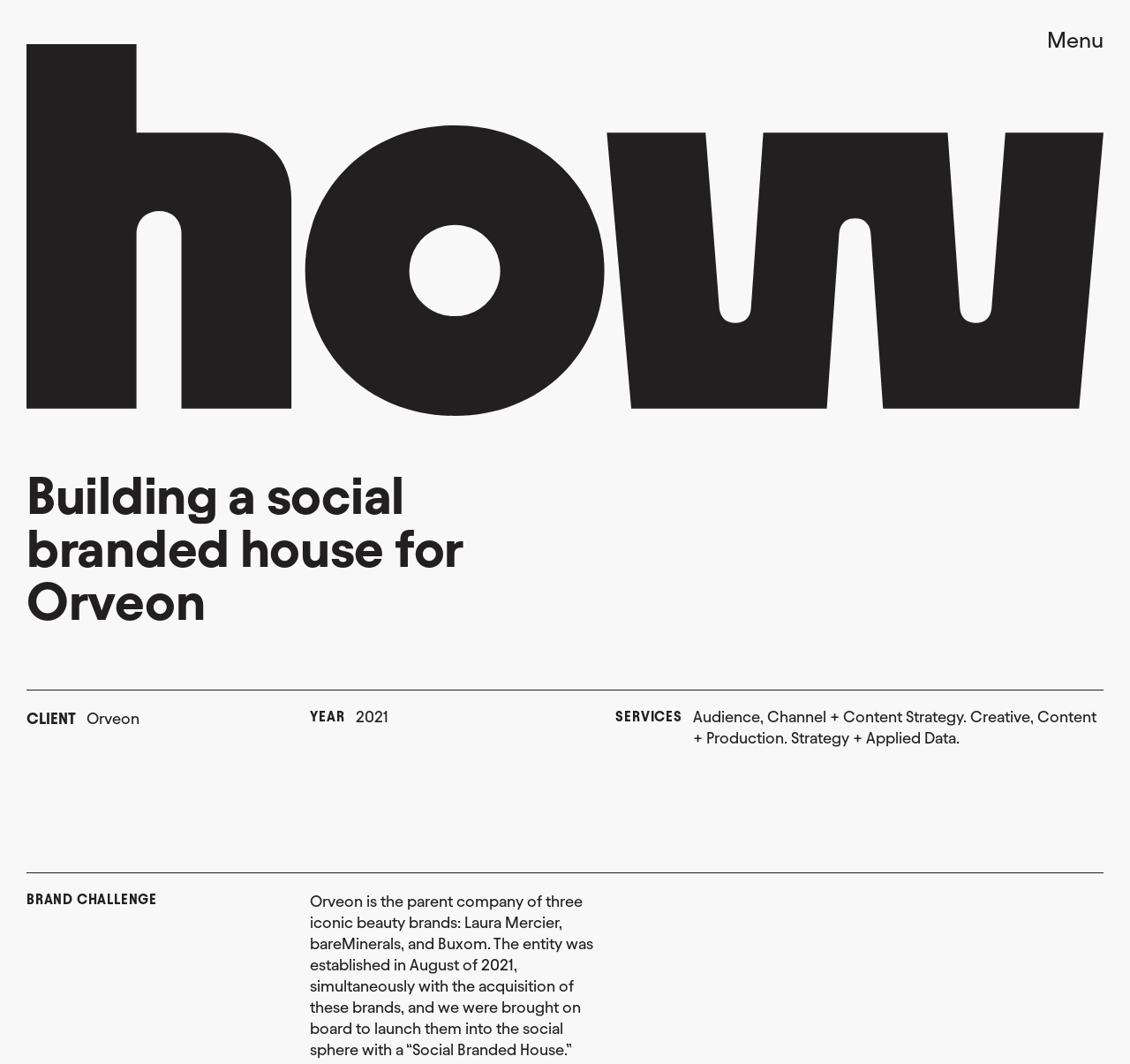Given the element description Instagram, specify the bounding box coordinates of the corresponding UI element in the format (top-left x, top-left y, bottom-right x, bottom-right y). All values must be between 0 and 1.

[0.342, 0.978, 0.405, 0.993]